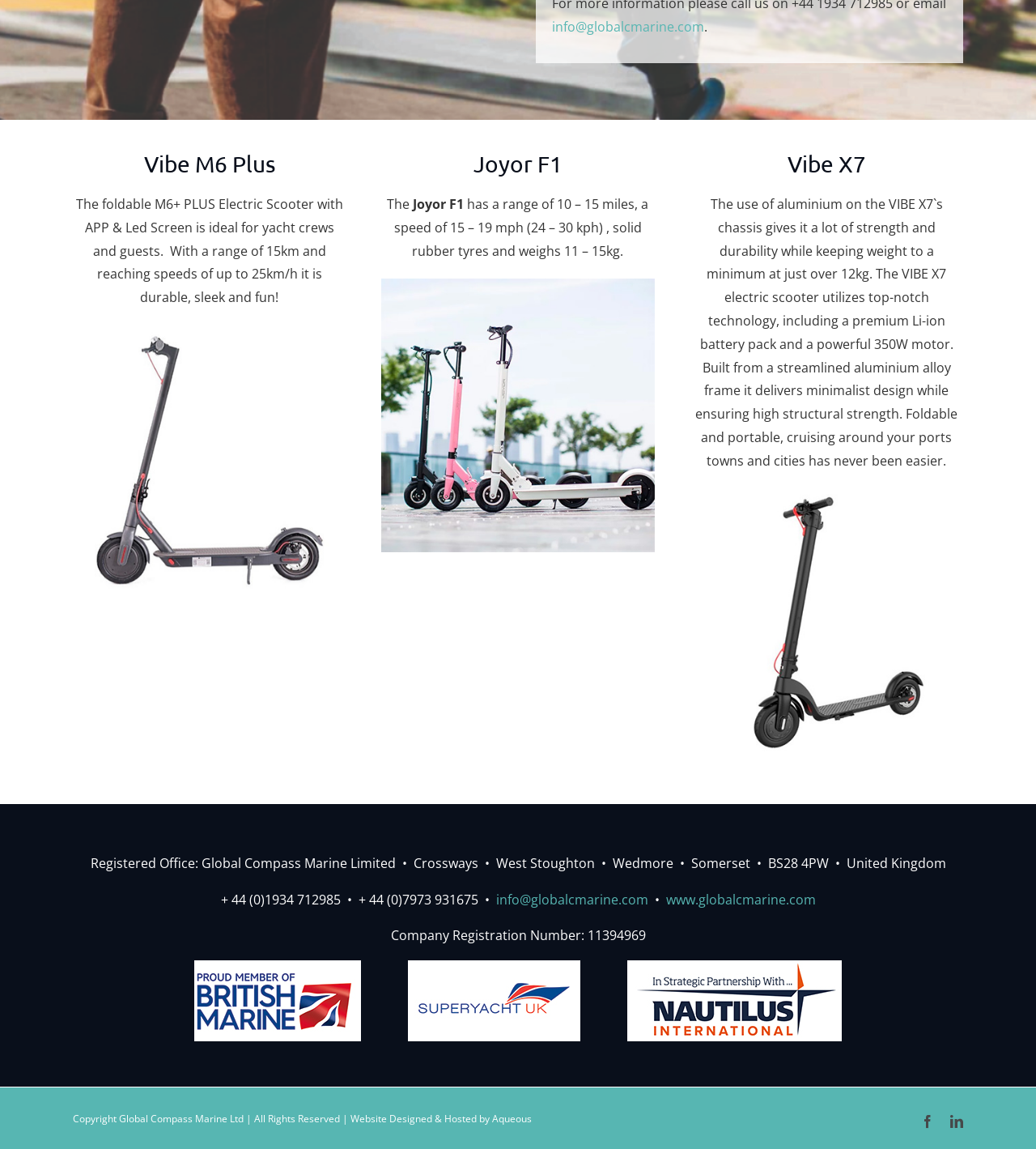Identify the bounding box of the HTML element described as: "Go to Top".

[0.904, 0.426, 0.941, 0.451]